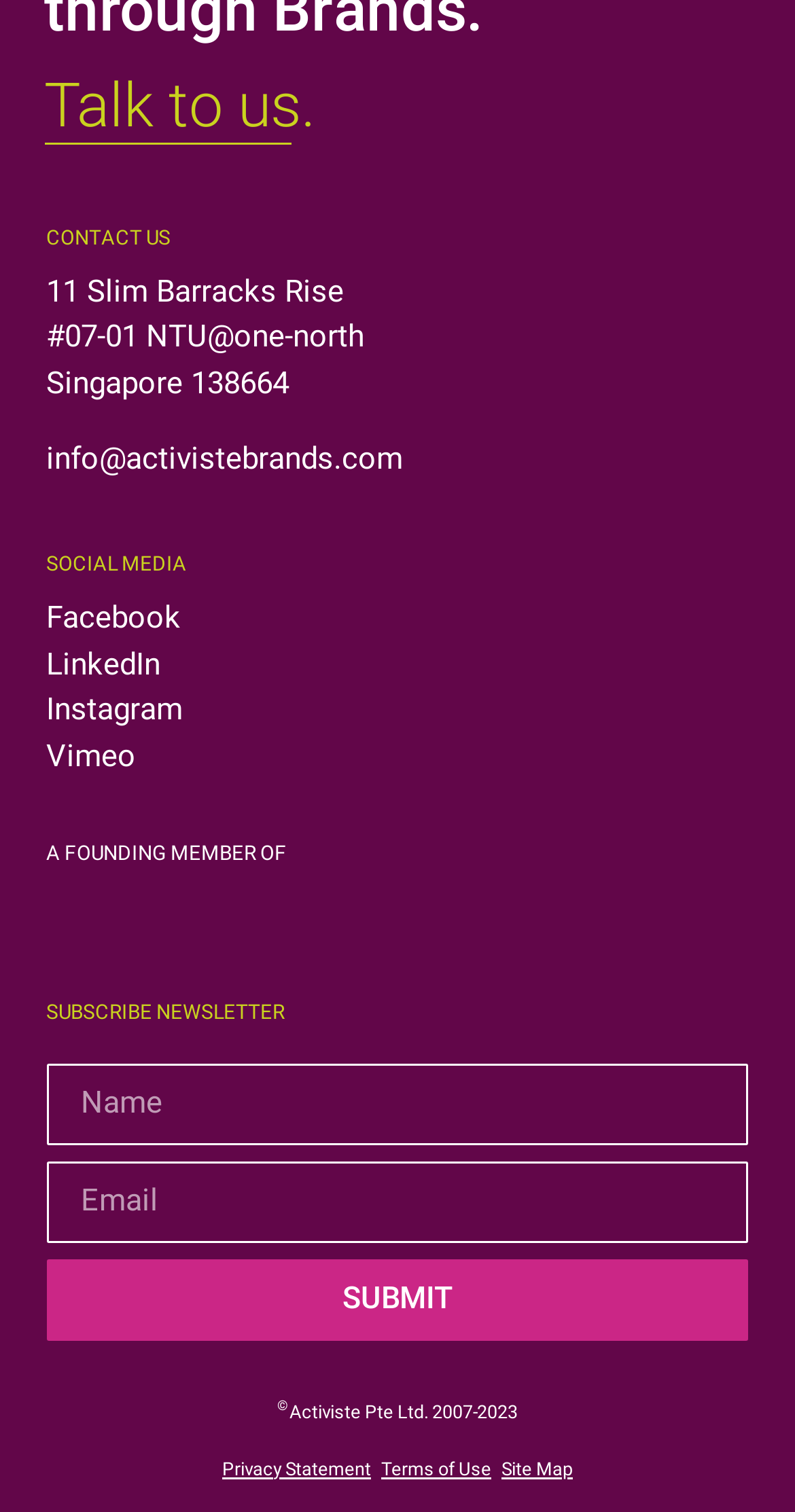What is the copyright information of Activiste Brands?
Please provide a comprehensive and detailed answer to the question.

At the bottom of the webpage, I found a StaticText element with the text 'Activiste Pte Ltd. 2007-2023', which appears to be the copyright information of Activiste Brands.